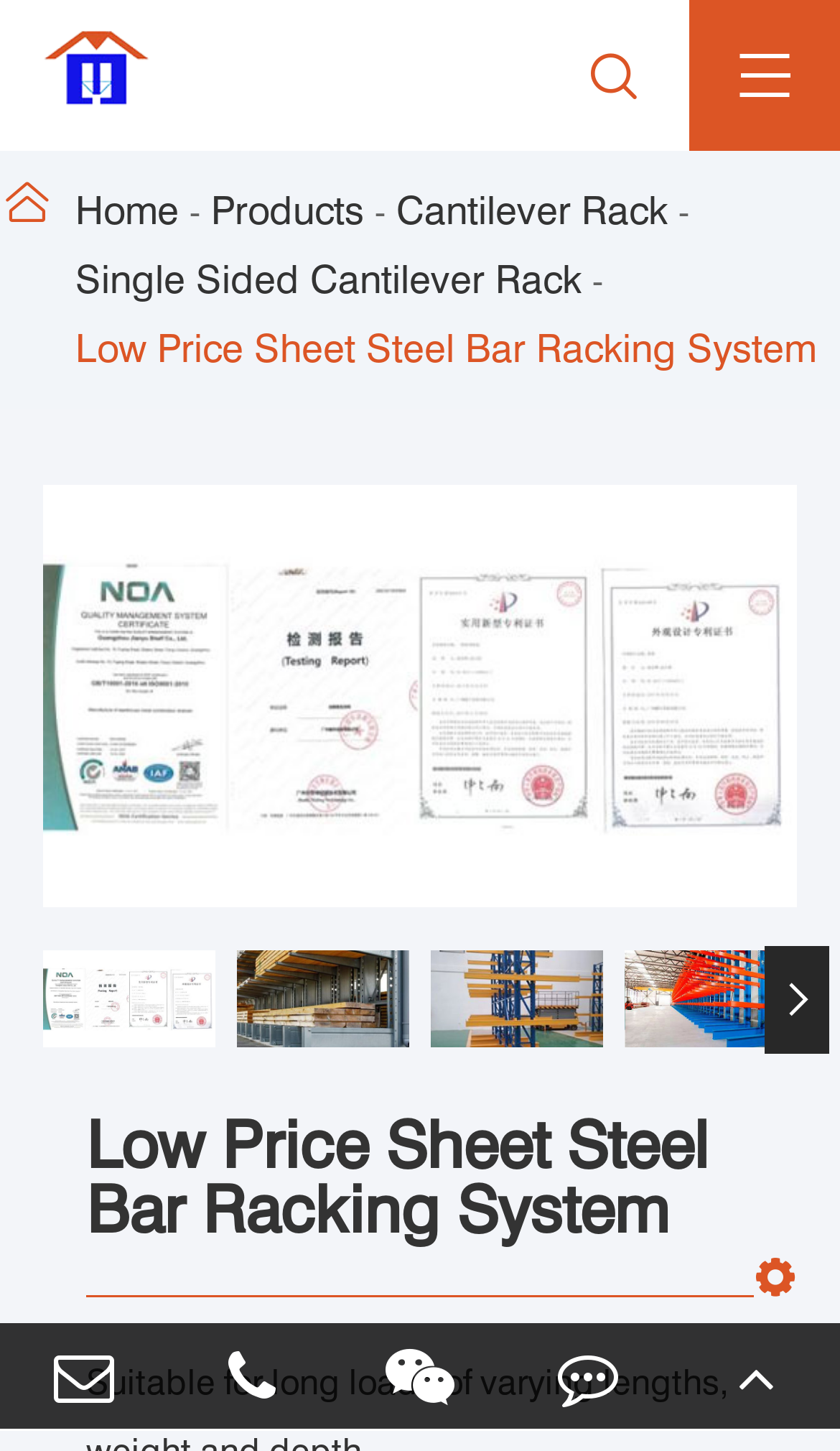Using the information in the image, give a comprehensive answer to the question: 
What is the purpose of the 'Previous slide' and 'Next slide' buttons?

The 'Previous slide' and 'Next slide' buttons are used to navigate through the images of cantilever racks on the webpage. The buttons allow users to view different images of the products.